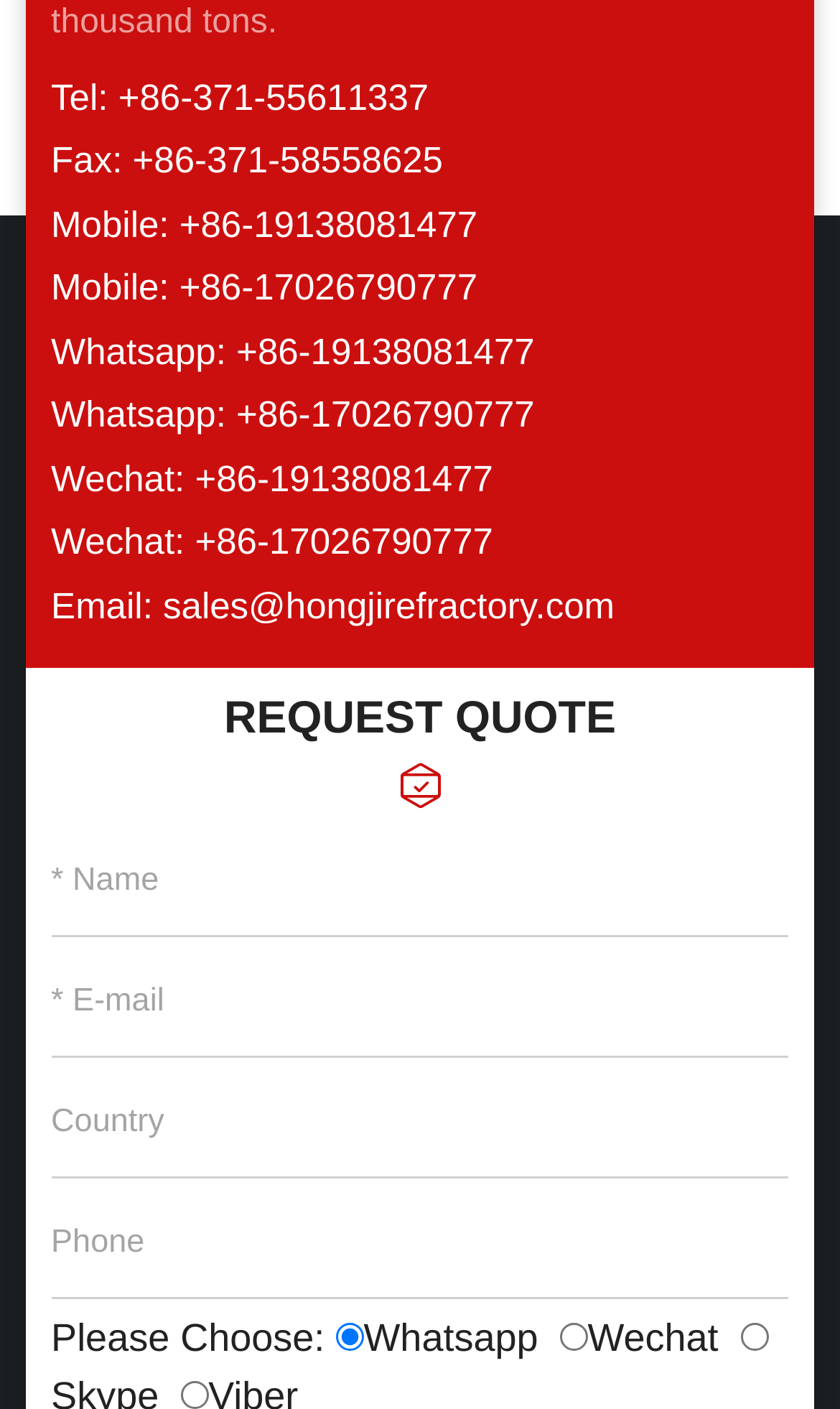Using details from the image, please answer the following question comprehensively:
What is the email address for sales?

I found the email address for sales by looking at the link element with the text 'sales@hongjirefractory.com' which is adjacent to the StaticText element 'Email:'.